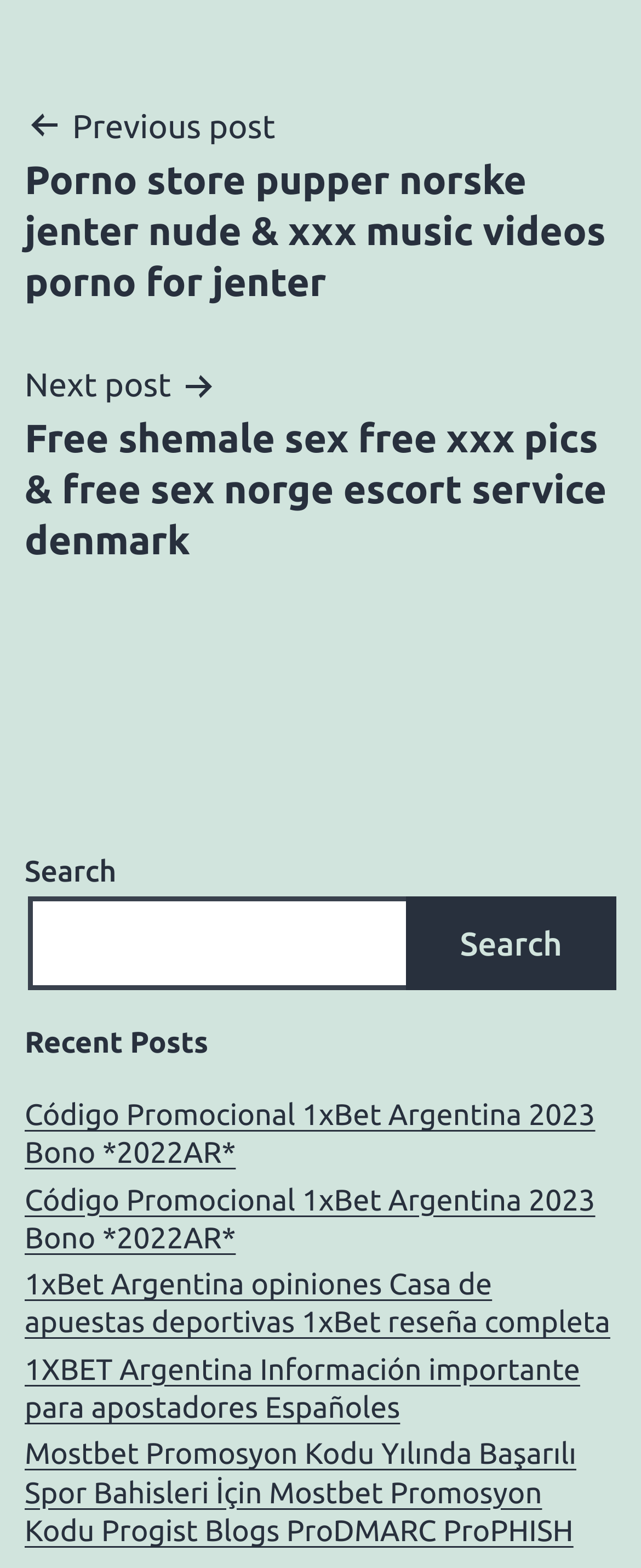Please identify the bounding box coordinates of the area that needs to be clicked to fulfill the following instruction: "Search for something."

[0.038, 0.572, 0.641, 0.631]